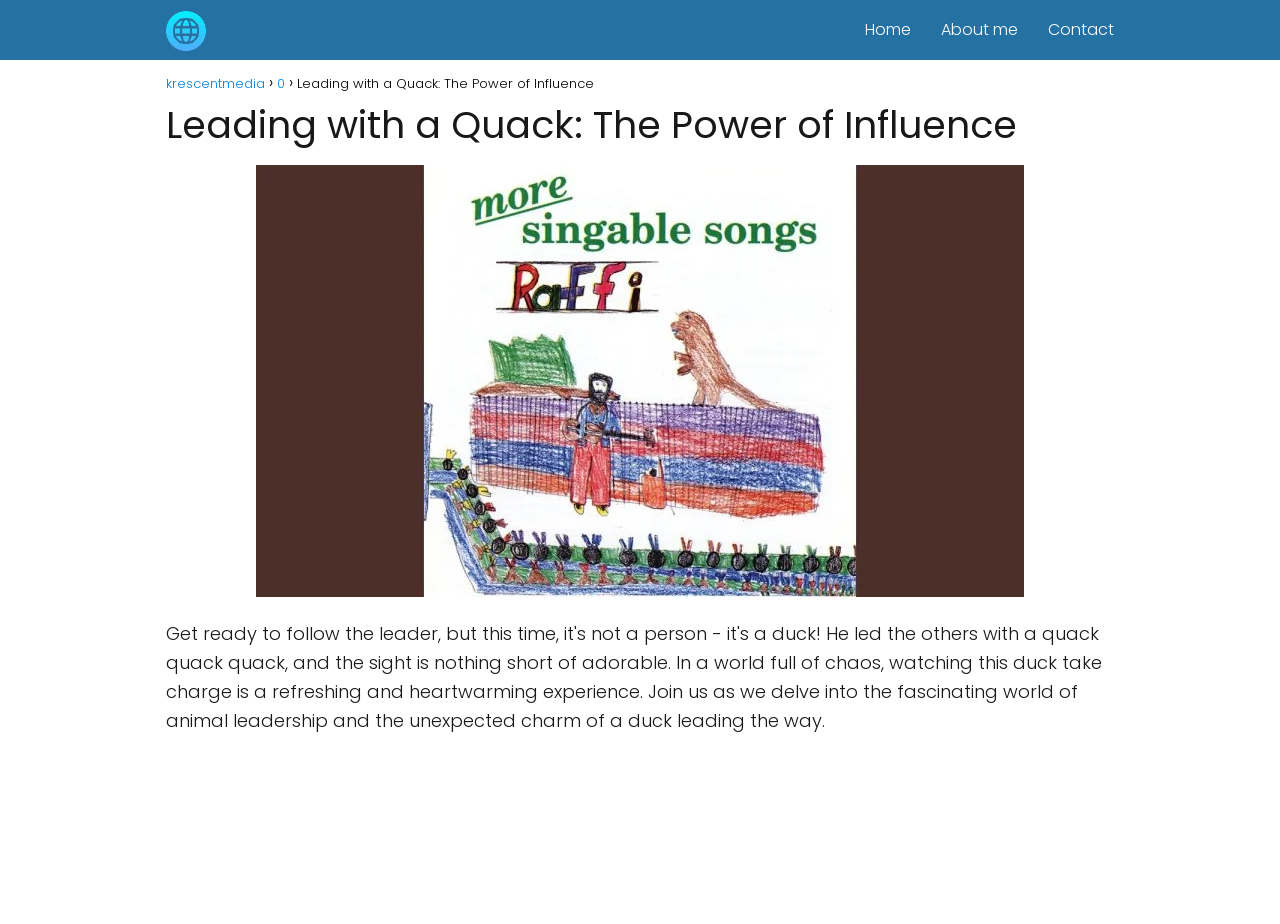Create an in-depth description of the webpage, covering main sections.

The webpage is titled "Leading with a Quack: The Power of Influence" and appears to be a blog post or article. At the top left corner, there is a link to "krescentmedia" accompanied by a small image of the same name. 

To the right of this, there are three links: "Home", "About me", and "Contact", which are likely navigation links. Below these links, there is a navigation section labeled "Breadcrumbs" that contains three links: "krescentmedia", "0", and a text element with the title of the webpage. 

Above the "Breadcrumbs" section, there is a heading element with the same title as the webpage. Below this heading, there is a large image that takes up most of the page, also titled "Leading with a Quack: The Power of Influence". The image is positioned in the center of the page, spanning from the left to the right side.